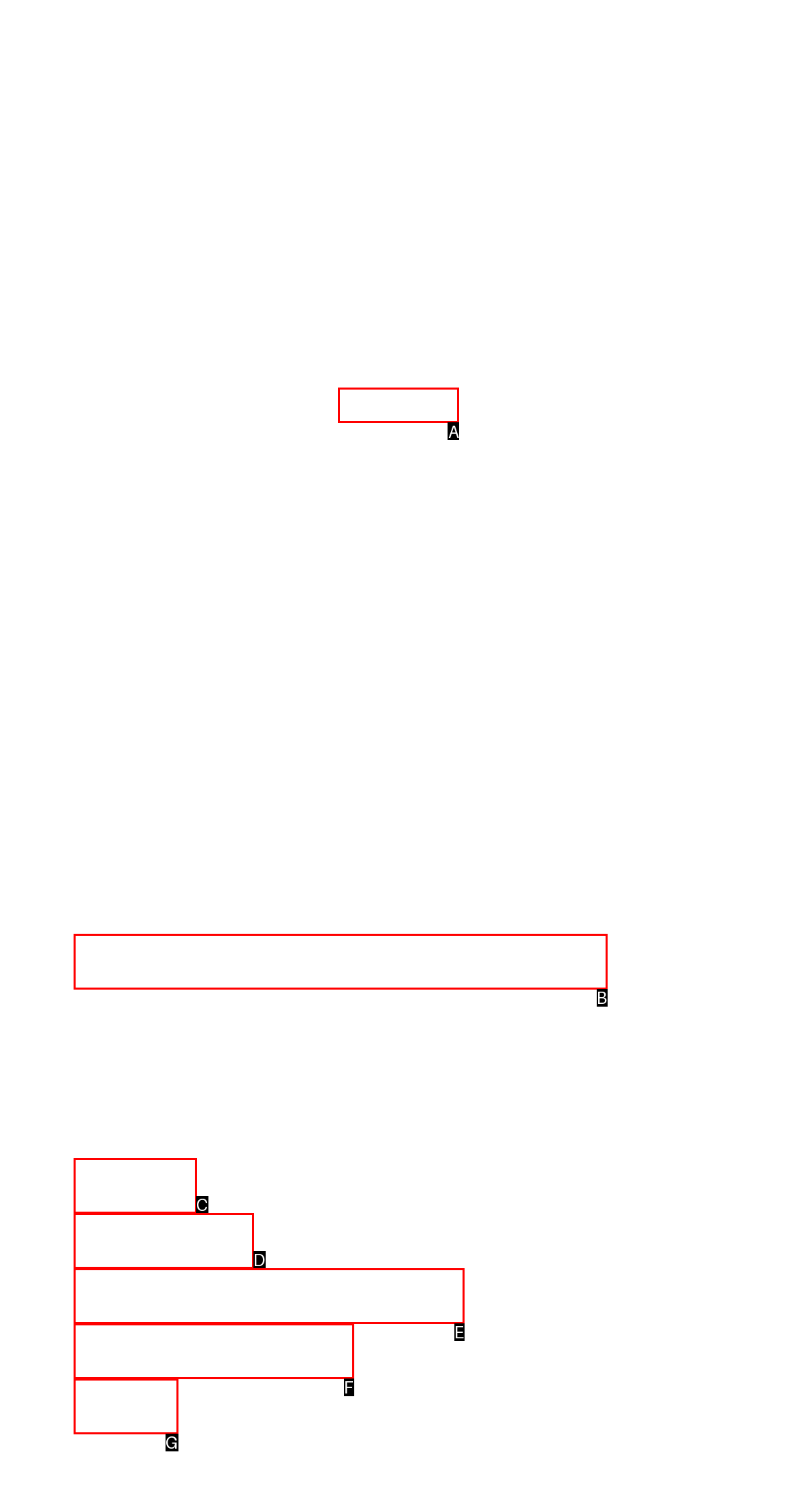Using the description: Commercial and residential real estate, find the HTML element that matches it. Answer with the letter of the chosen option.

B